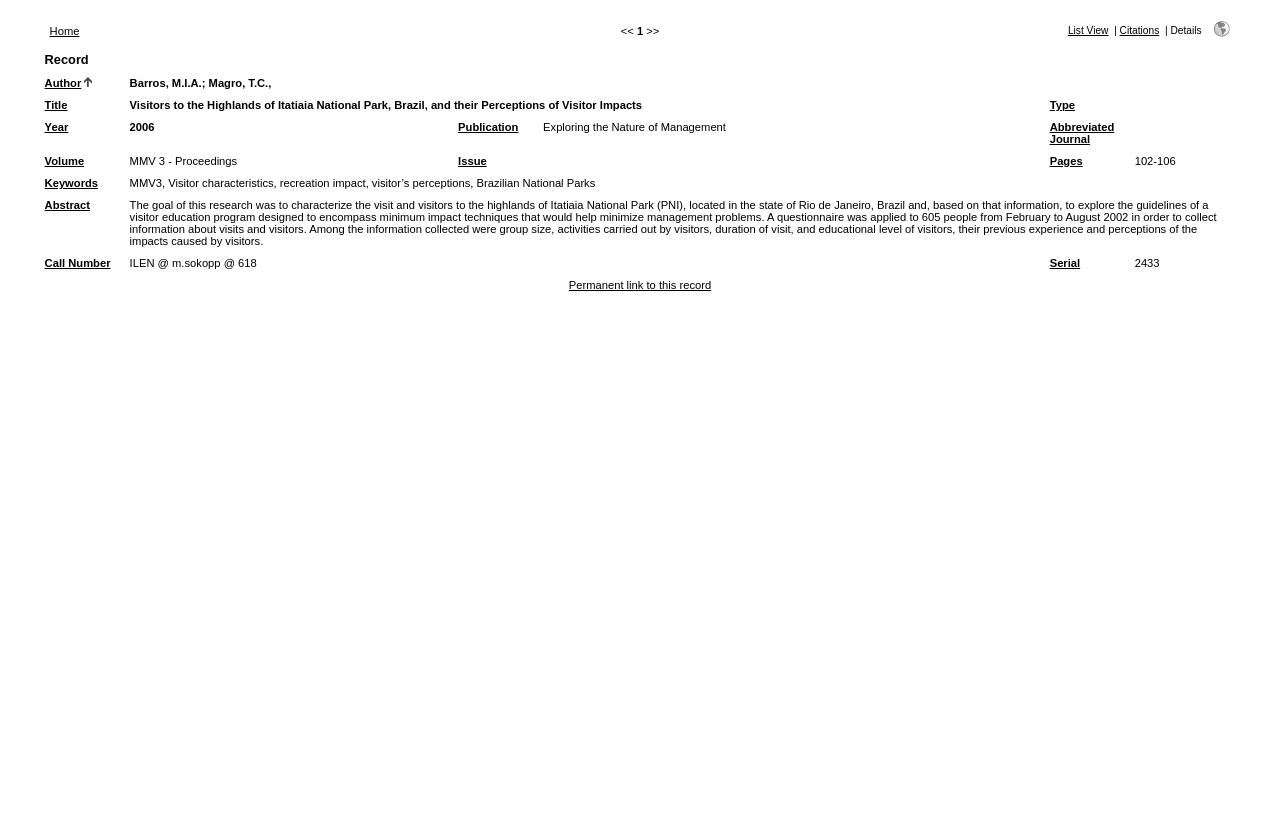Please identify the coordinates of the bounding box that should be clicked to fulfill this instruction: "Click on the Home link".

[0.039, 0.03, 0.062, 0.045]